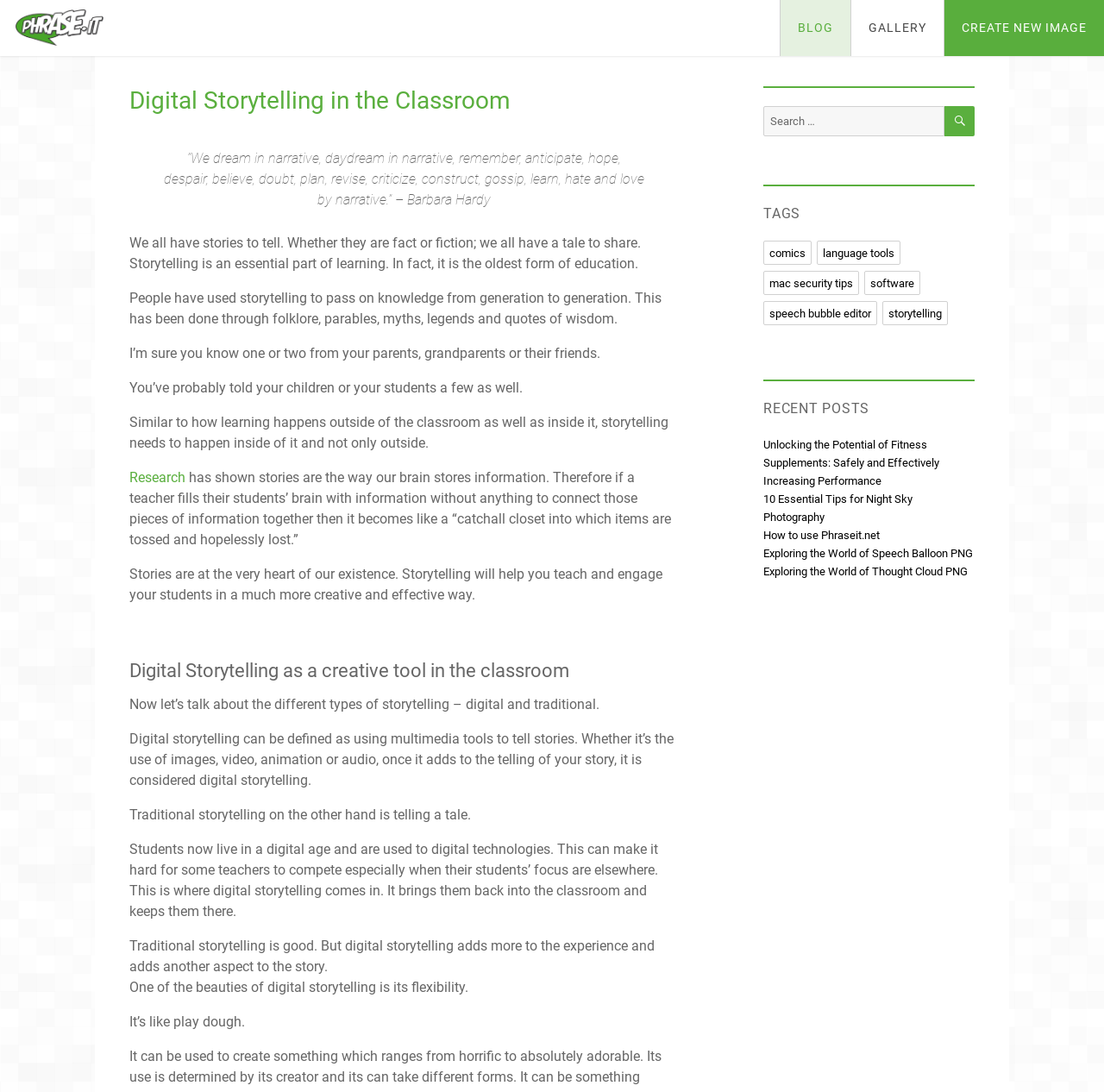Create a full and detailed caption for the entire webpage.

The webpage is about digital storytelling in the classroom, with a focus on the importance of storytelling in education. At the top of the page, there are three links: "Add speech bubbles to photos", "CREATE NEW IMAGE", and "GALLERY", which are positioned horizontally across the top of the page. Below these links, there is a header section with the title "Digital Storytelling in the Classroom" and a quote from Barbara Hardy about the power of narrative.

The main content of the page is divided into several sections. The first section discusses the importance of storytelling in learning, with several paragraphs of text that explain how storytelling has been used to pass on knowledge and wisdom throughout history. This section also includes a link to "Research" that supports the idea that stories are an effective way to store information in the brain.

The next section is headed "Digital Storytelling as a creative tool in the classroom" and discusses the different types of storytelling, including digital and traditional methods. The text explains that digital storytelling uses multimedia tools to tell stories, while traditional storytelling is simply telling a tale. This section also highlights the benefits of digital storytelling, including its flexibility and ability to engage students.

To the right of the main content, there is a complementary section that includes a search bar, a list of tags, and a list of recent posts. The search bar is positioned at the top of this section, with a button labeled "SEARCH" to the right. Below the search bar, there are several links to tags, including "comics", "language tools", and "storytelling". The recent posts section lists several article titles, including "Unlocking the Potential of Fitness Supplements" and "10 Essential Tips for Night Sky Photography".

Overall, the webpage is well-organized and easy to navigate, with clear headings and concise text that explains the importance of digital storytelling in the classroom.